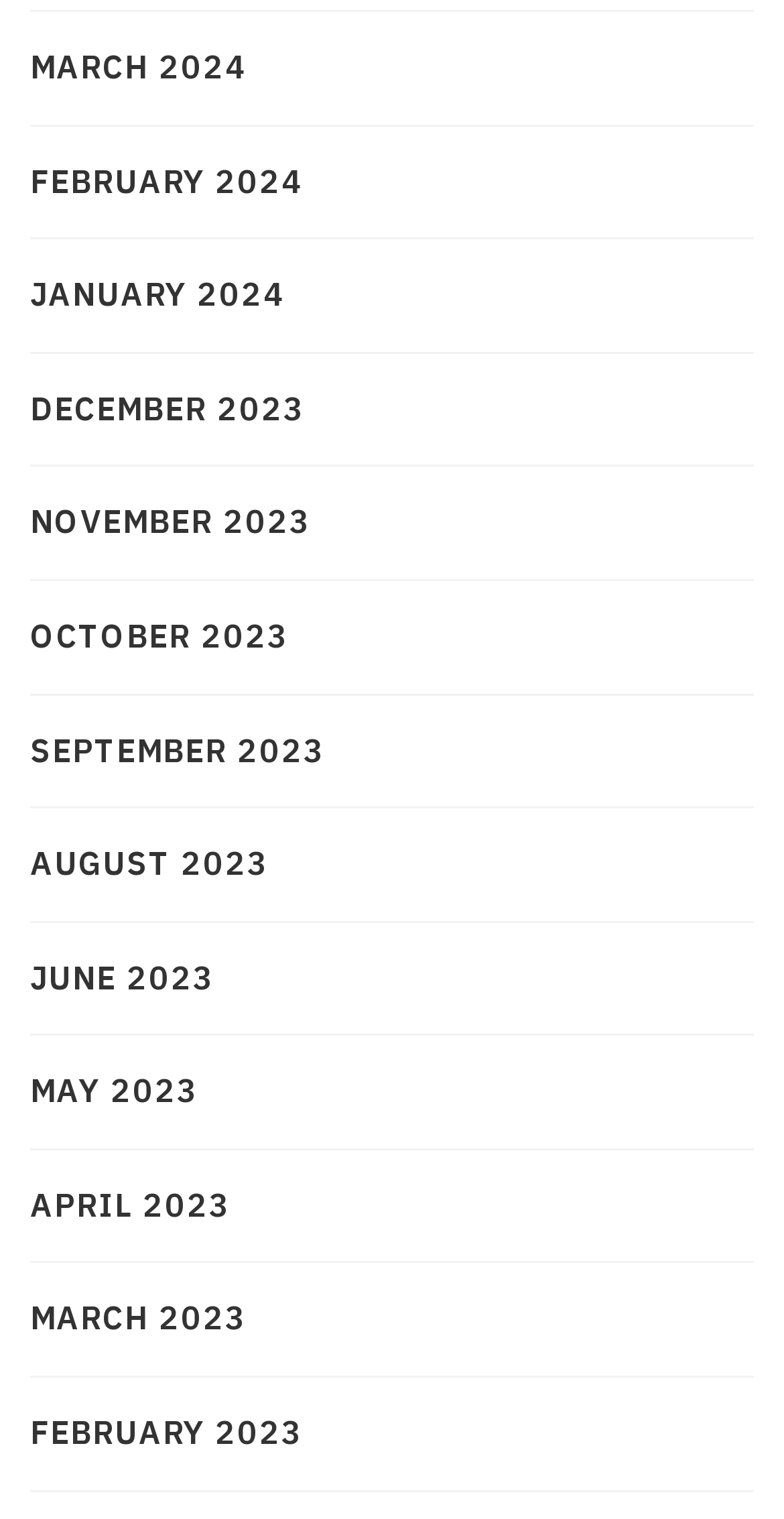Give a one-word or one-phrase response to the question: 
What is the latest month listed?

MARCH 2024